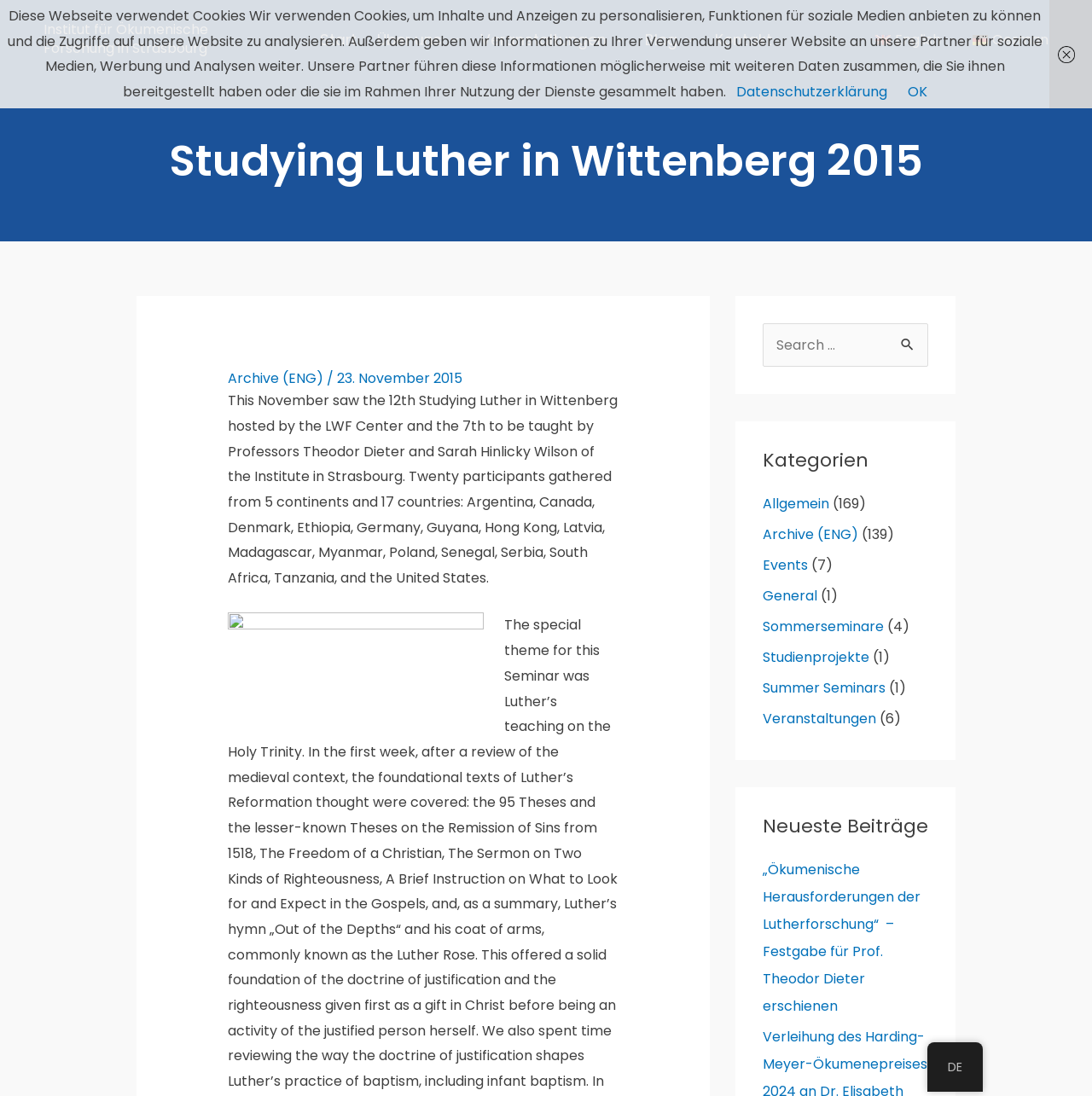What is the primary heading on this webpage?

Studying Luther in Wittenberg 2015